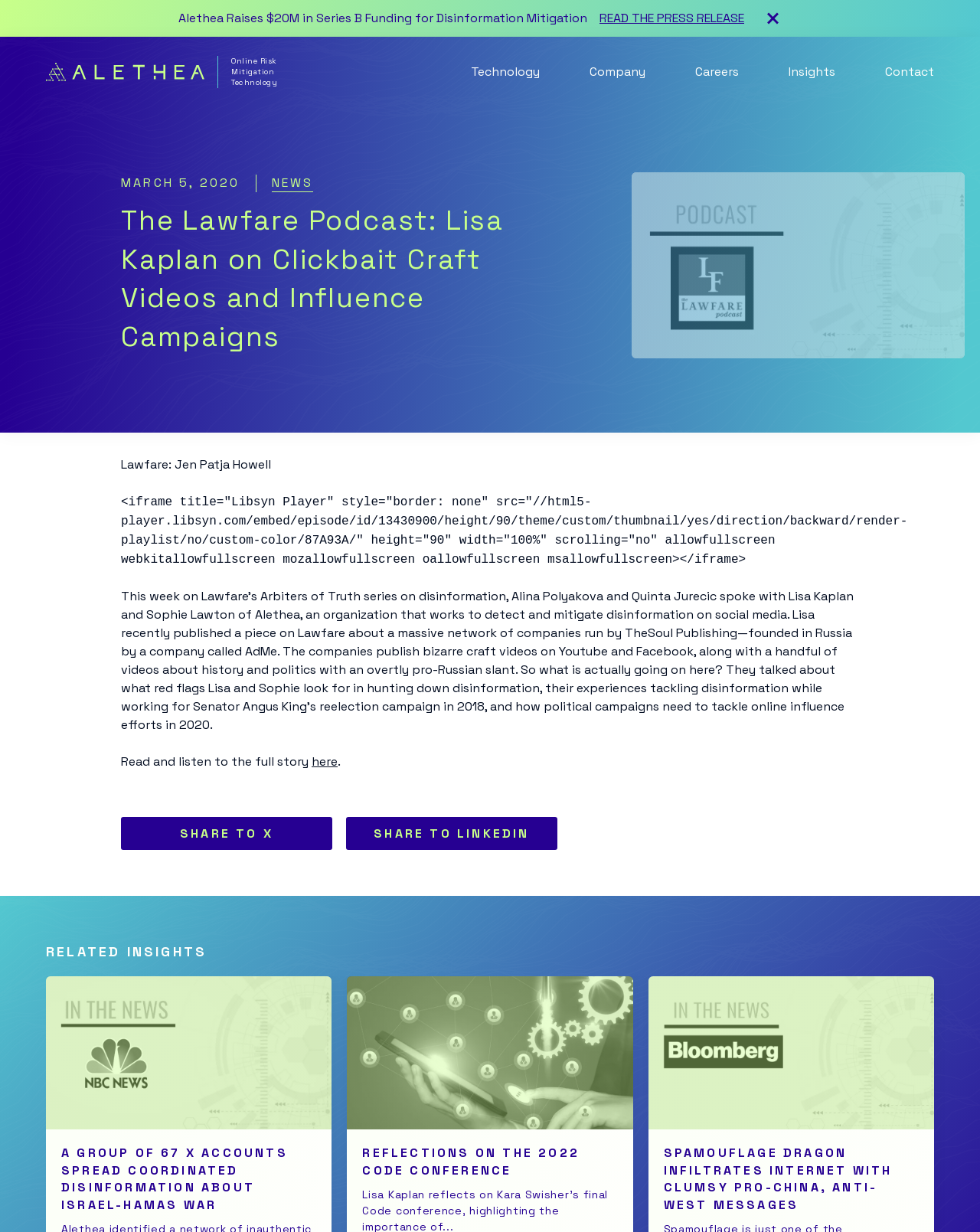Extract the bounding box coordinates for the UI element described by the text: "title="Alethea Logo"". The coordinates should be in the form of [left, top, right, bottom] with values between 0 and 1.

[0.047, 0.051, 0.209, 0.066]